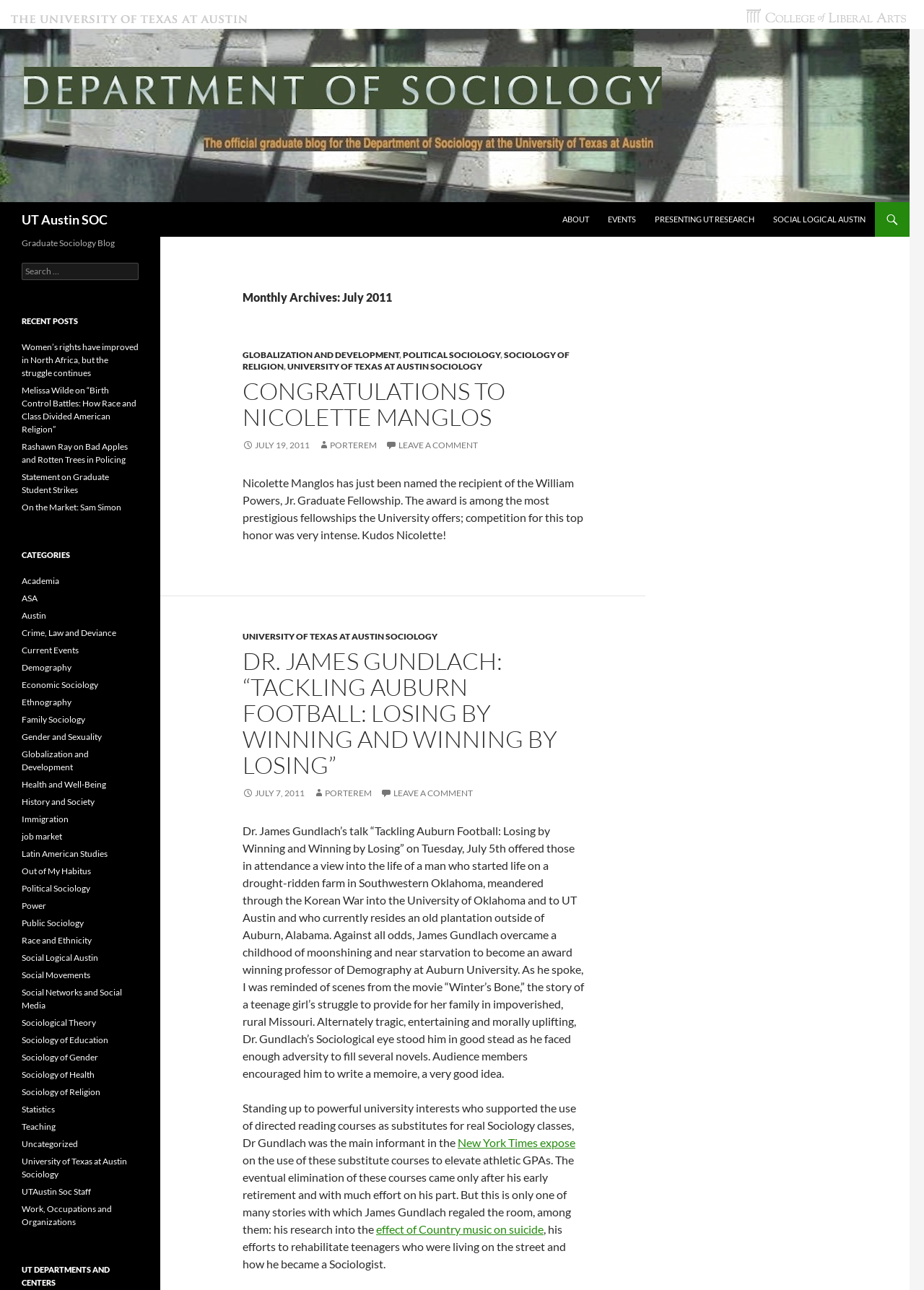Please locate the bounding box coordinates of the element that should be clicked to complete the given instruction: "Click on the link to UT Austin SOC".

[0.0, 0.083, 0.984, 0.093]